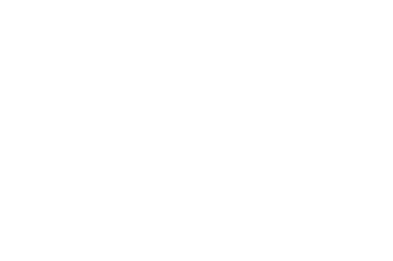Respond with a single word or phrase to the following question: What is the focus of the banner printing?

High-quality materials